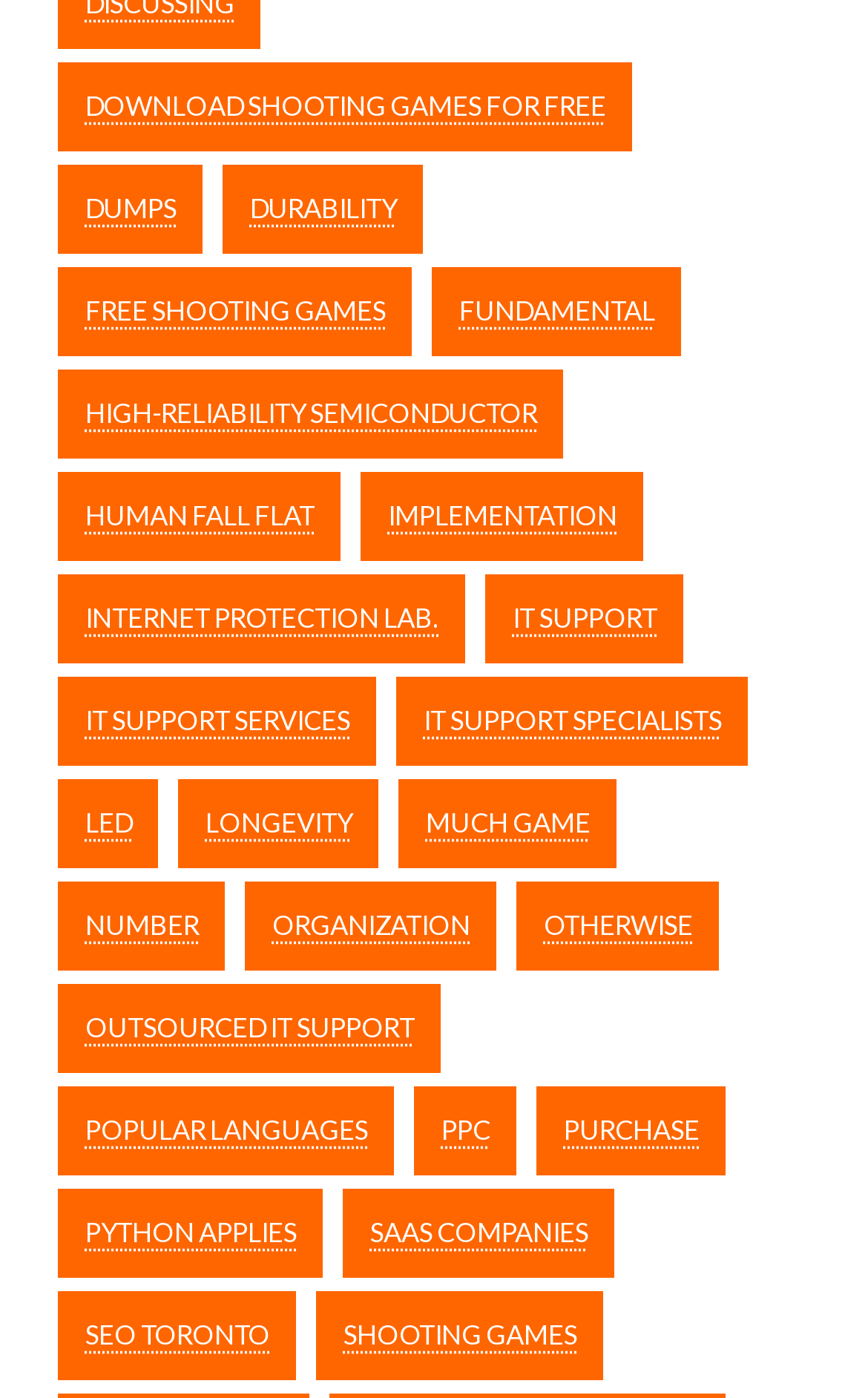Please identify the bounding box coordinates of the element I need to click to follow this instruction: "Download shooting games for free".

[0.067, 0.044, 0.729, 0.108]